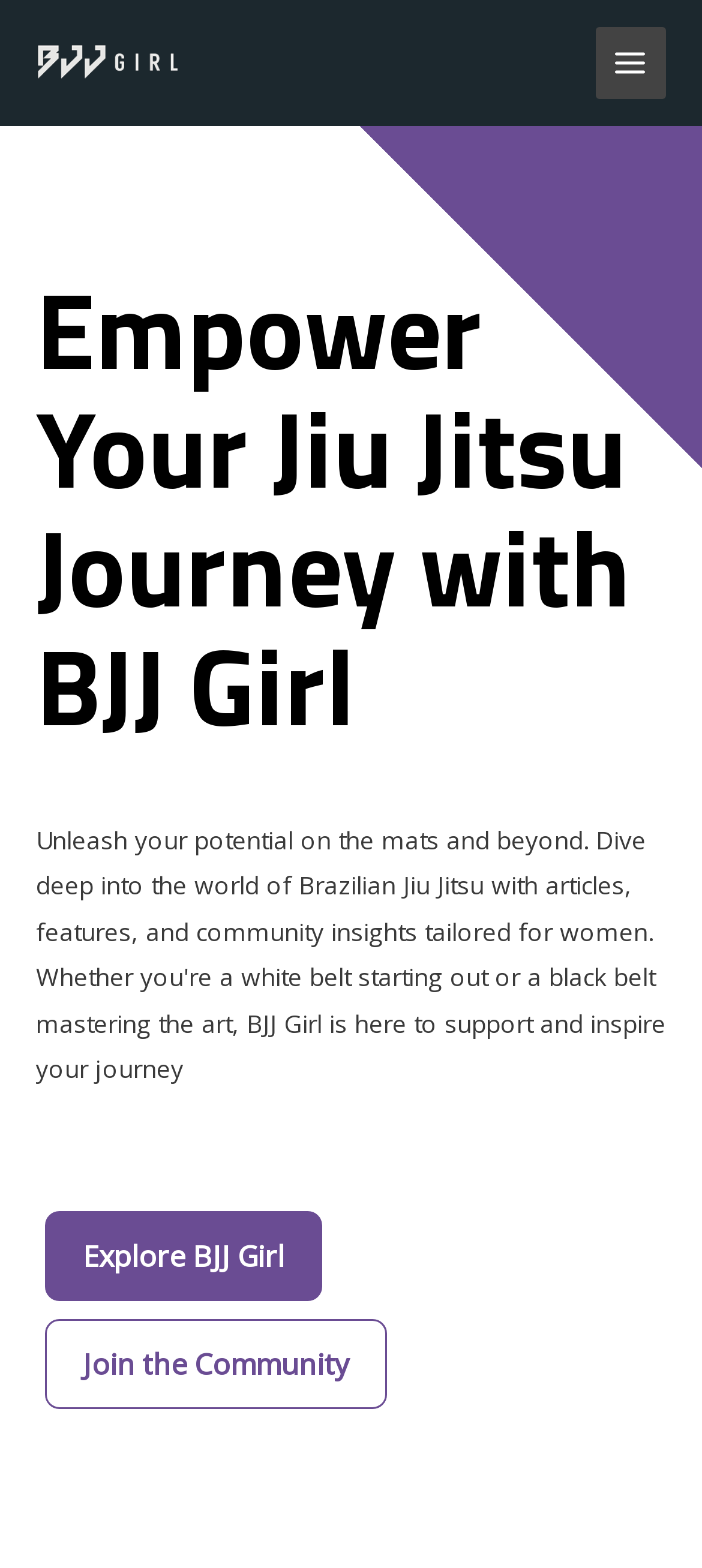How many links are directly under the 'MAIN MENU' button?
Based on the visual content, answer with a single word or a brief phrase.

2